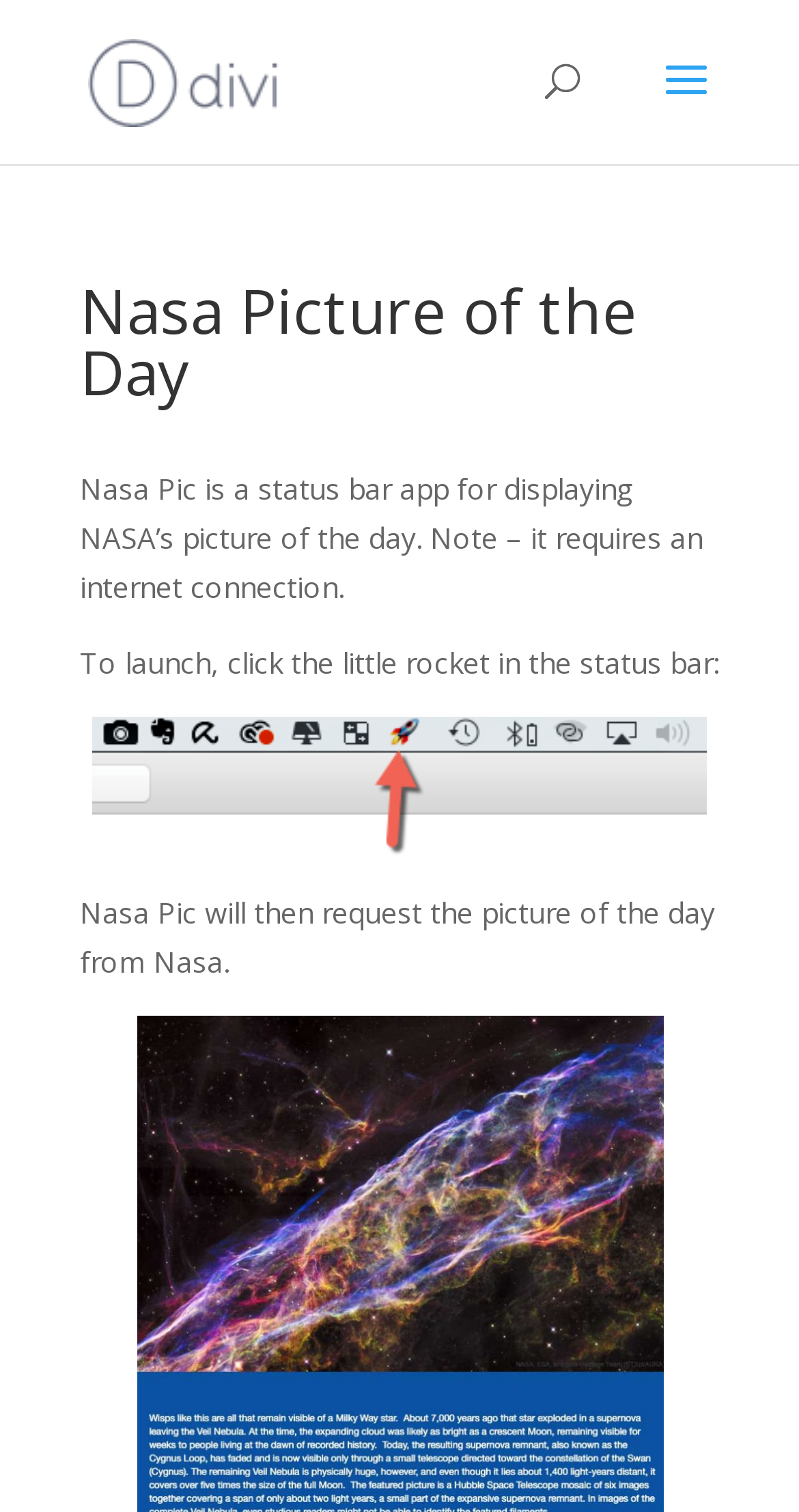Extract the bounding box coordinates of the UI element described: "Rockfield Terms Of Service". Provide the coordinates in the format [left, top, right, bottom] with values ranging from 0 to 1.

None